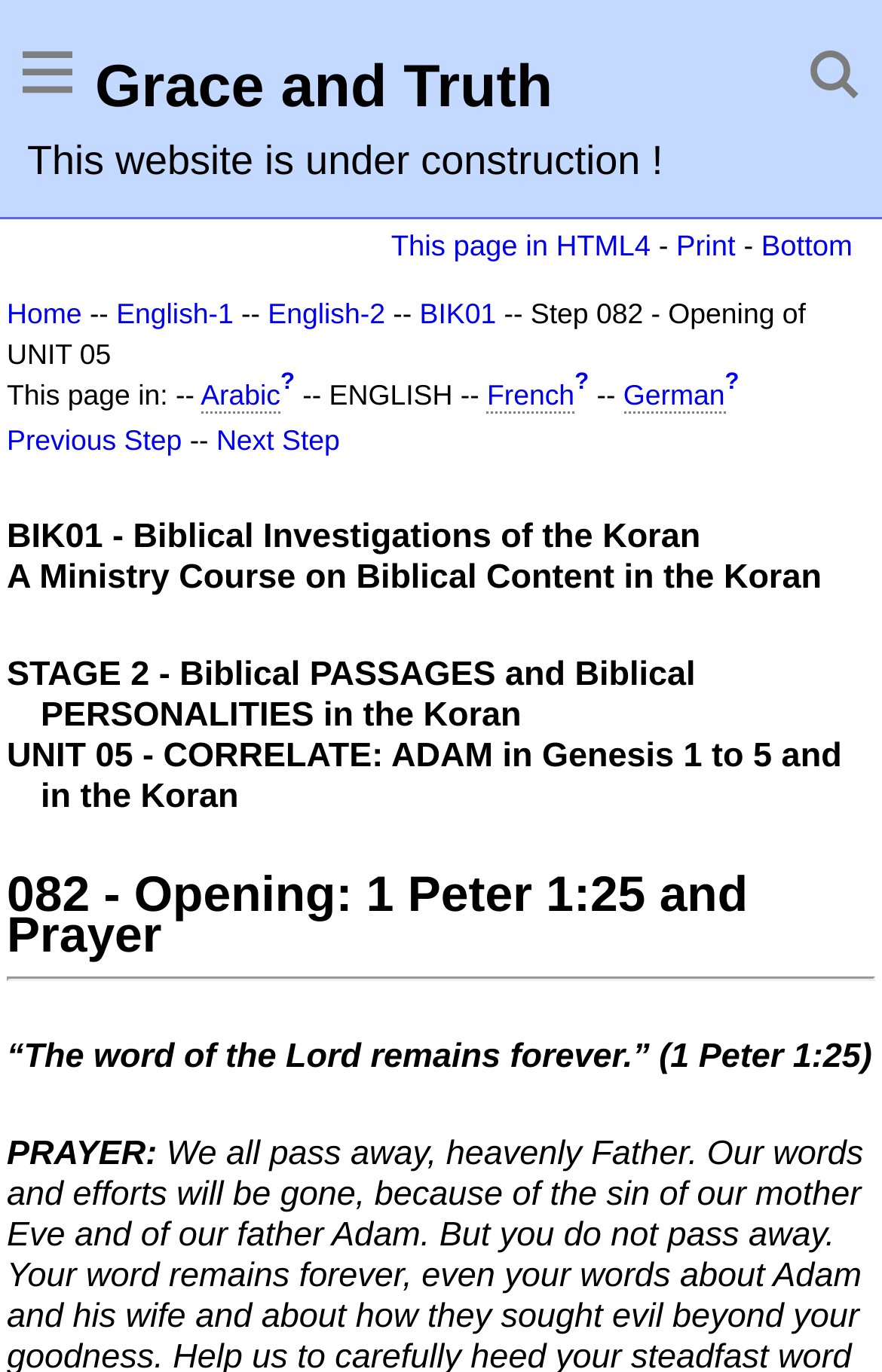Provide a single word or phrase answer to the question: 
What is the current unit being studied?

UNIT 05